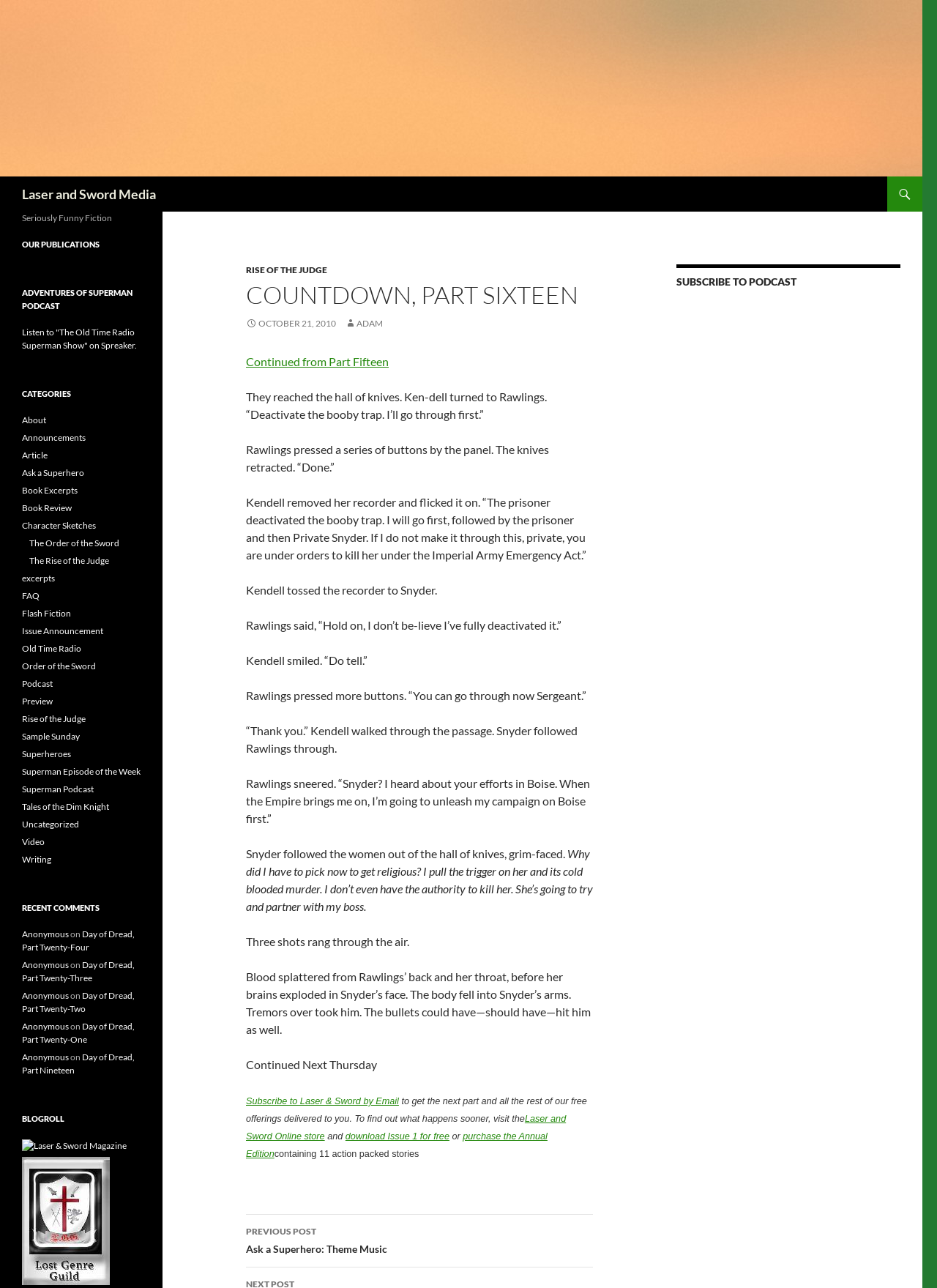Find the bounding box coordinates of the element I should click to carry out the following instruction: "Visit the Laser and Sword Online store".

[0.262, 0.865, 0.604, 0.886]